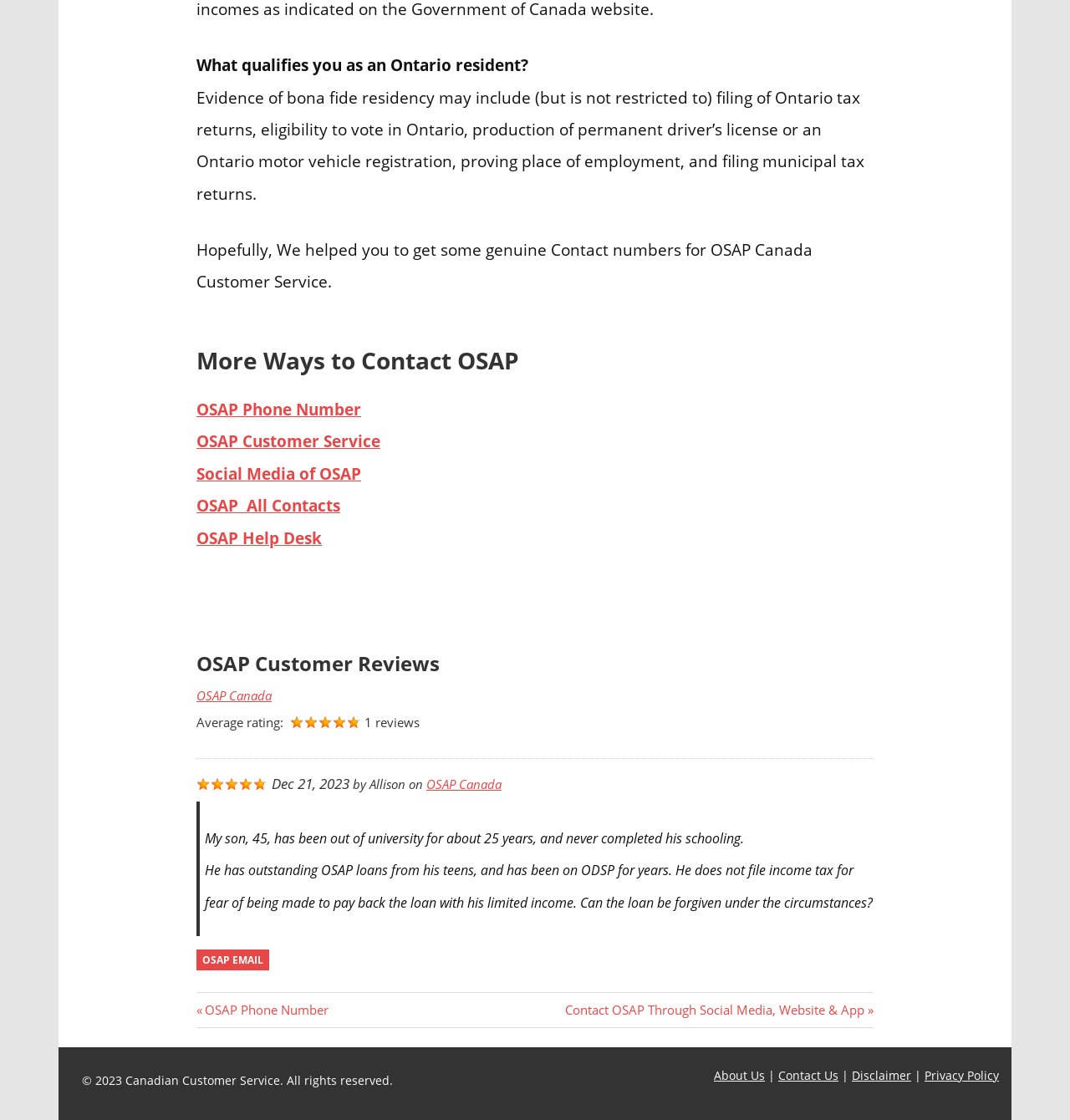Identify the bounding box coordinates for the region of the element that should be clicked to carry out the instruction: "Check the contact information". The bounding box coordinates should be four float numbers between 0 and 1, i.e., [left, top, right, bottom].

[0.184, 0.848, 0.252, 0.866]